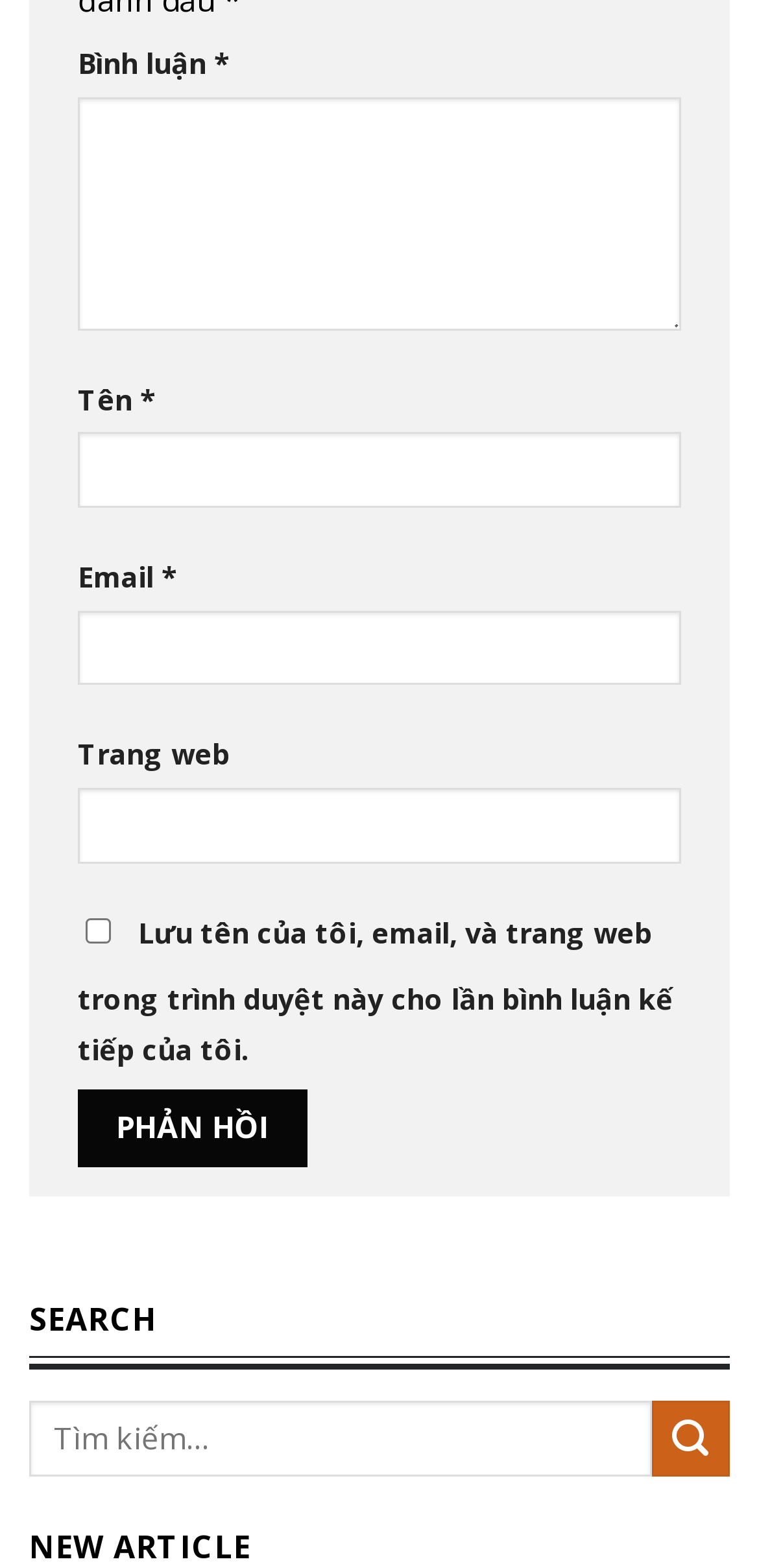Find and specify the bounding box coordinates that correspond to the clickable region for the instruction: "write a new article".

[0.038, 0.972, 0.33, 1.0]